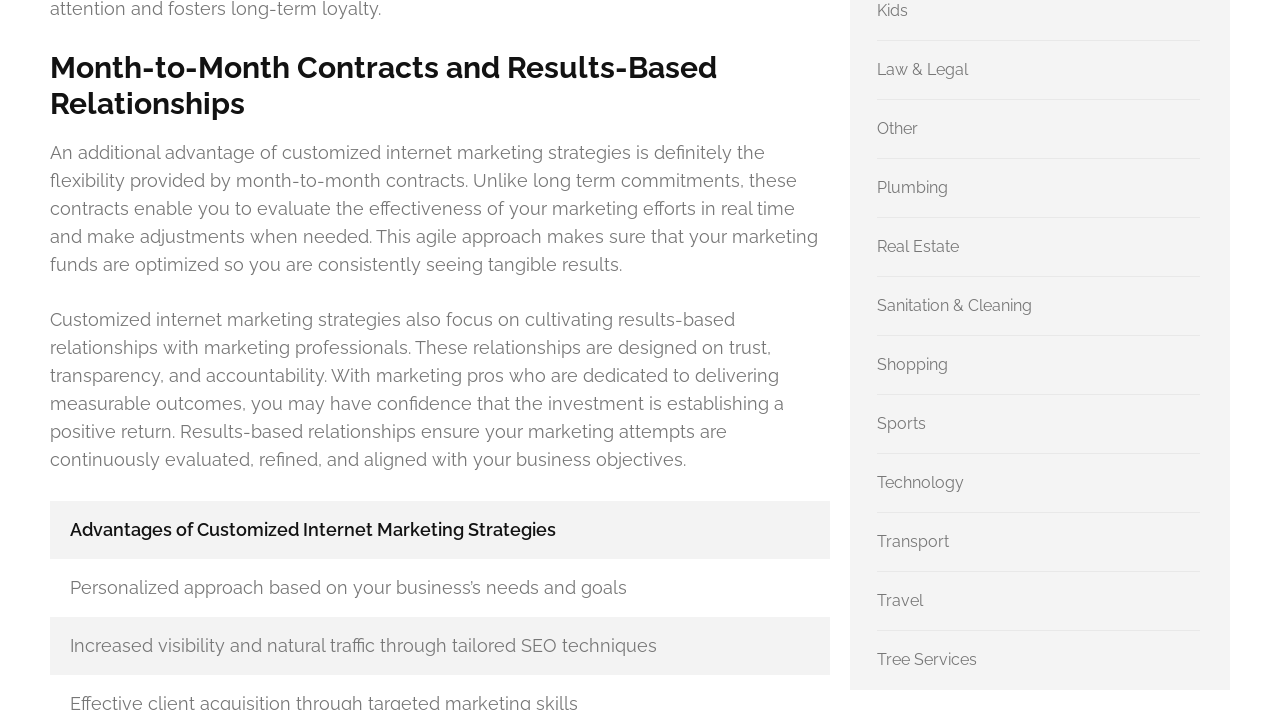Find the UI element described as: "Sanitation & Cleaning" and predict its bounding box coordinates. Ensure the coordinates are four float numbers between 0 and 1, [left, top, right, bottom].

[0.685, 0.417, 0.806, 0.444]